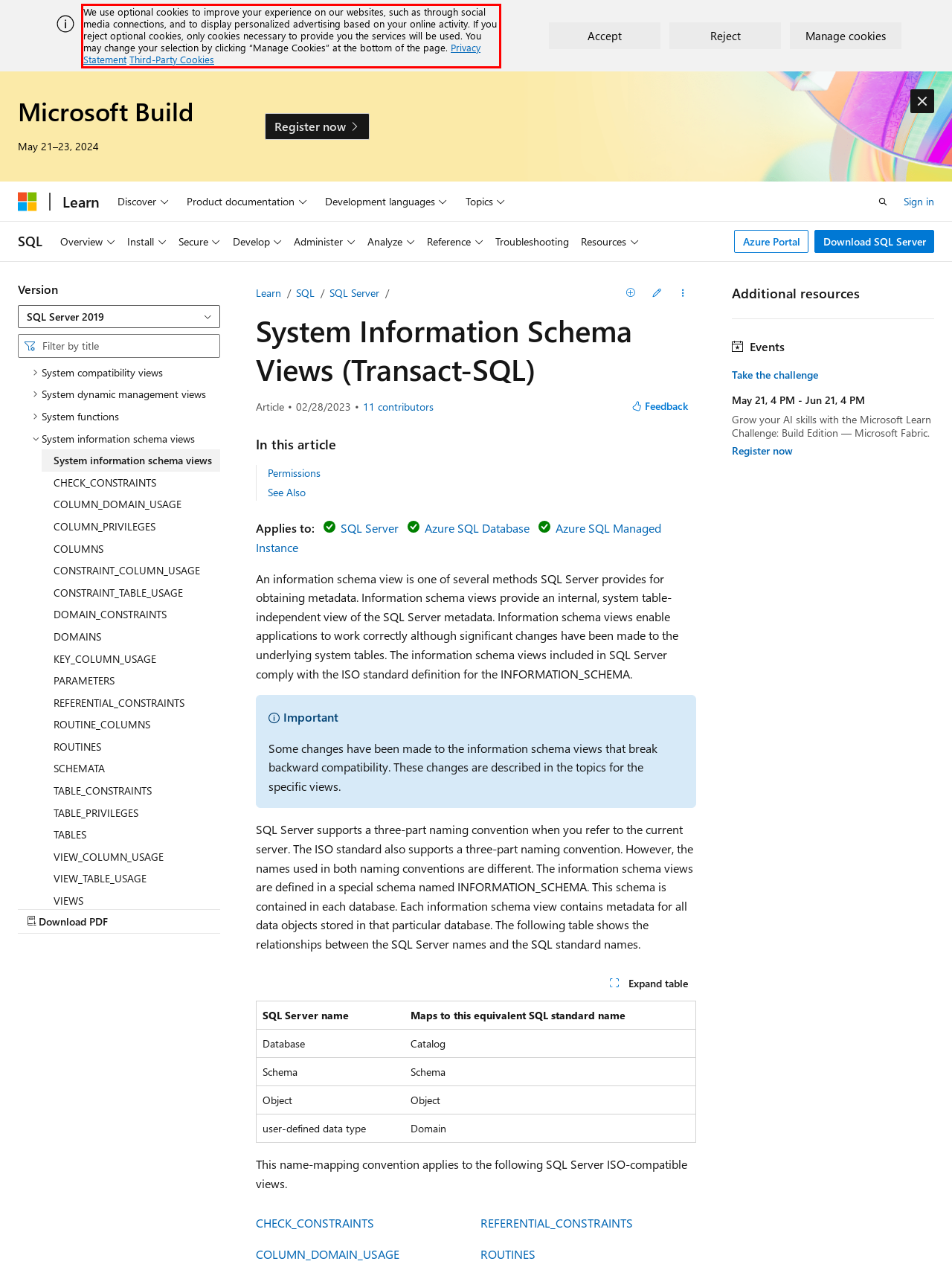Identify the text within the red bounding box on the webpage screenshot and generate the extracted text content.

We use optional cookies to improve your experience on our websites, such as through social media connections, and to display personalized advertising based on your online activity. If you reject optional cookies, only cookies necessary to provide you the services will be used. You may change your selection by clicking “Manage Cookies” at the bottom of the page. Privacy Statement Third-Party Cookies